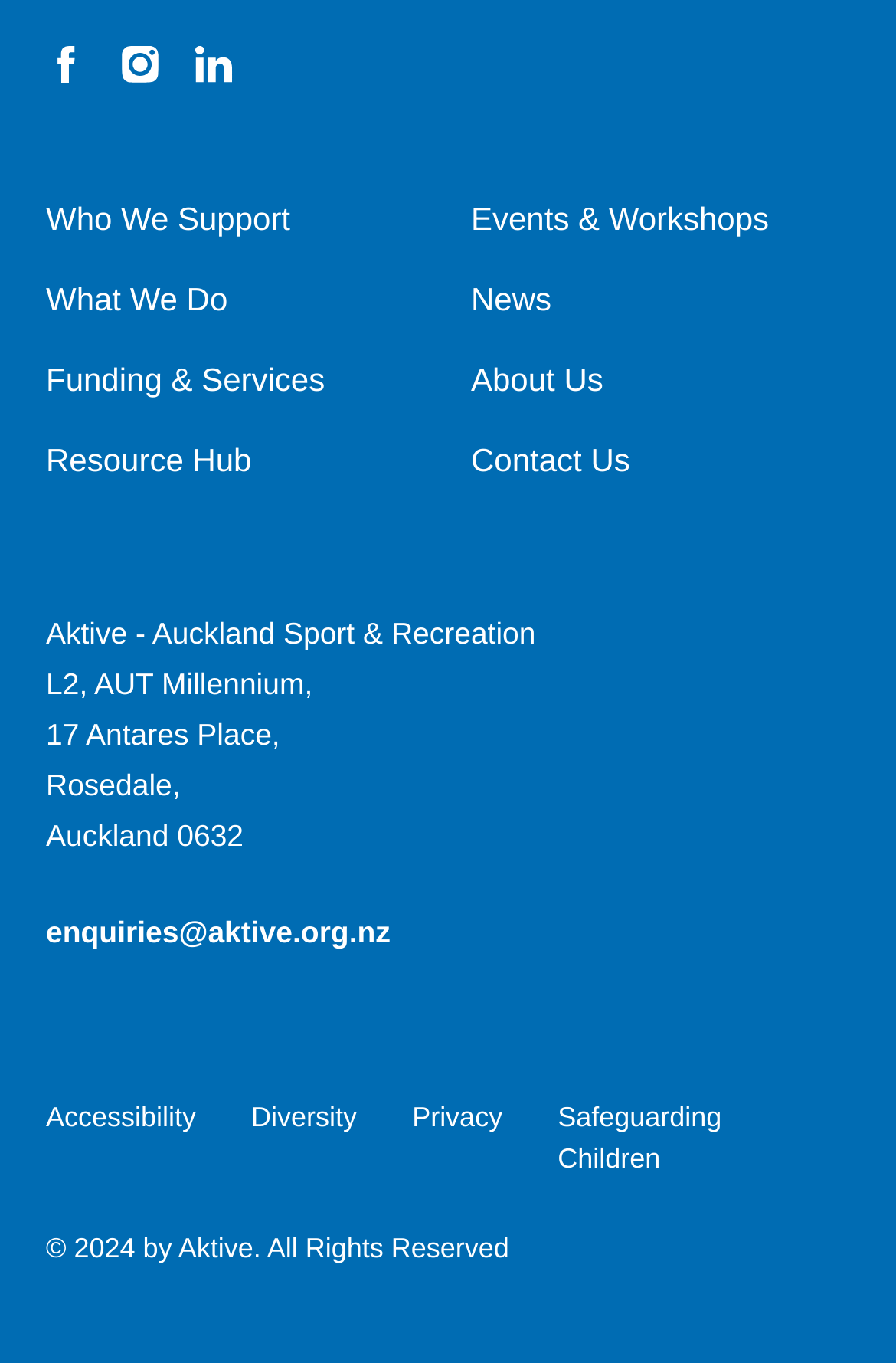Reply to the question with a single word or phrase:
What is the address of the organization?

17 Antares Place, Rosedale, Auckland 0632